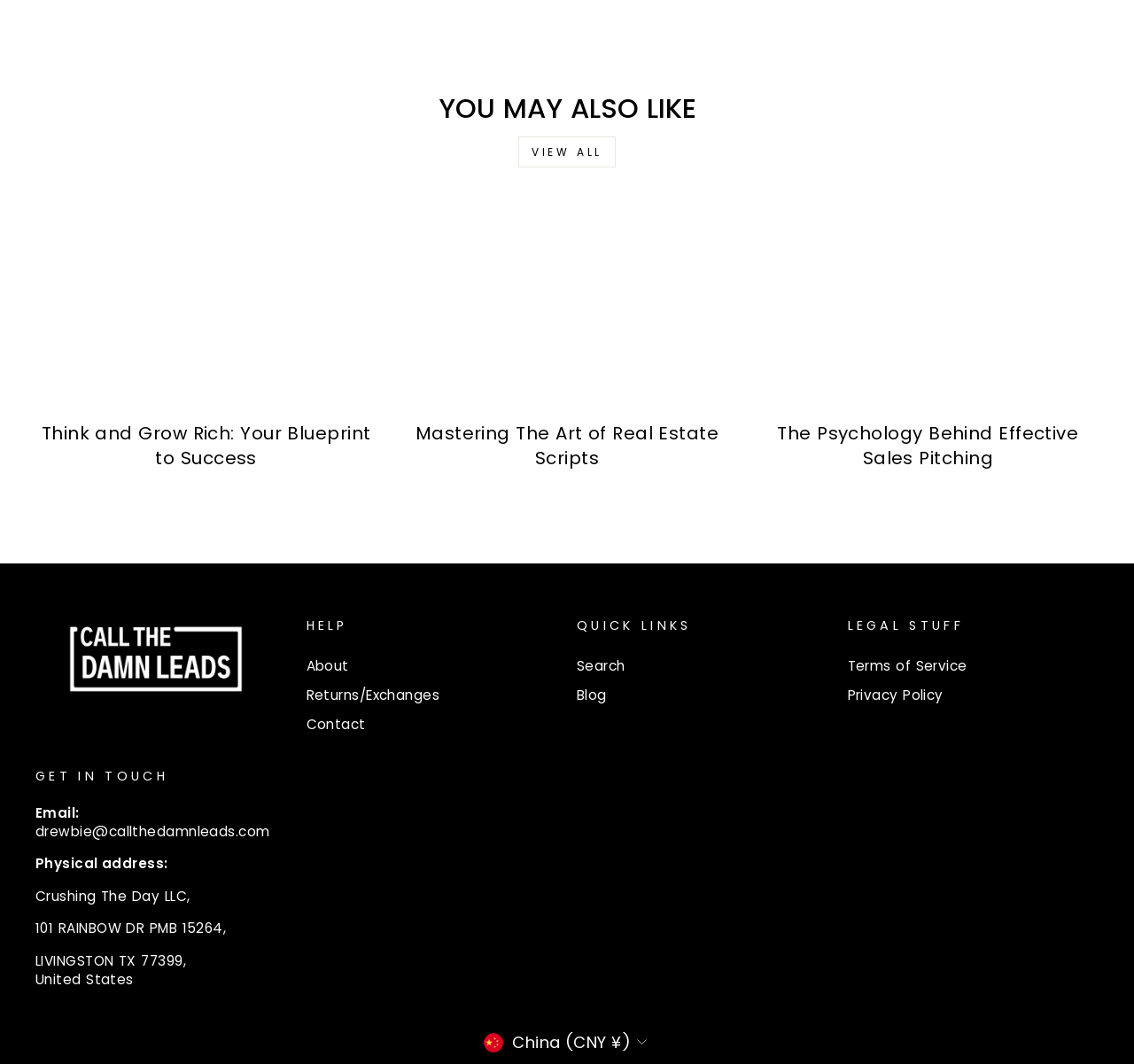Given the element description: "Crosses Shadows", predict the bounding box coordinates of the UI element it refers to, using four float numbers between 0 and 1, i.e., [left, top, right, bottom].

None